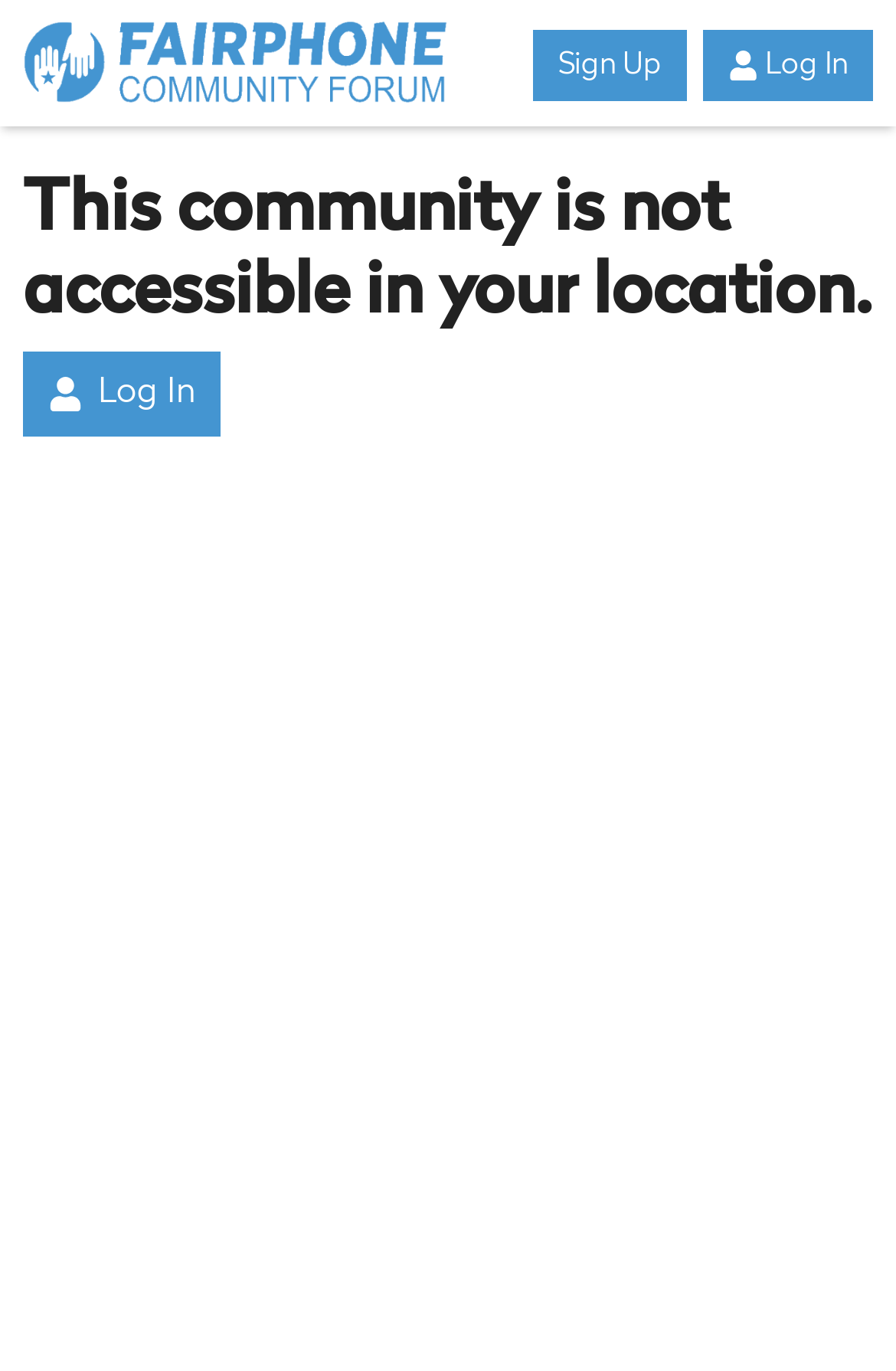Generate an in-depth caption that captures all aspects of the webpage.

The webpage is titled "Fairphone Community Forum" and appears to be a community forum page. At the top of the page, there is a header section that spans the entire width of the page. Within this header, there is a logo image on the left side, which is also a link to the "Fairphone Community Forum". To the right of the logo, there are two links: "Sign Up" and "Log In", positioned side by side.

Below the header section, there is a prominent heading that takes up most of the page width, stating "This community is not accessible in your location." This heading is centered near the top of the page. Underneath this heading, there is another "Log In" link, positioned near the left side of the page.